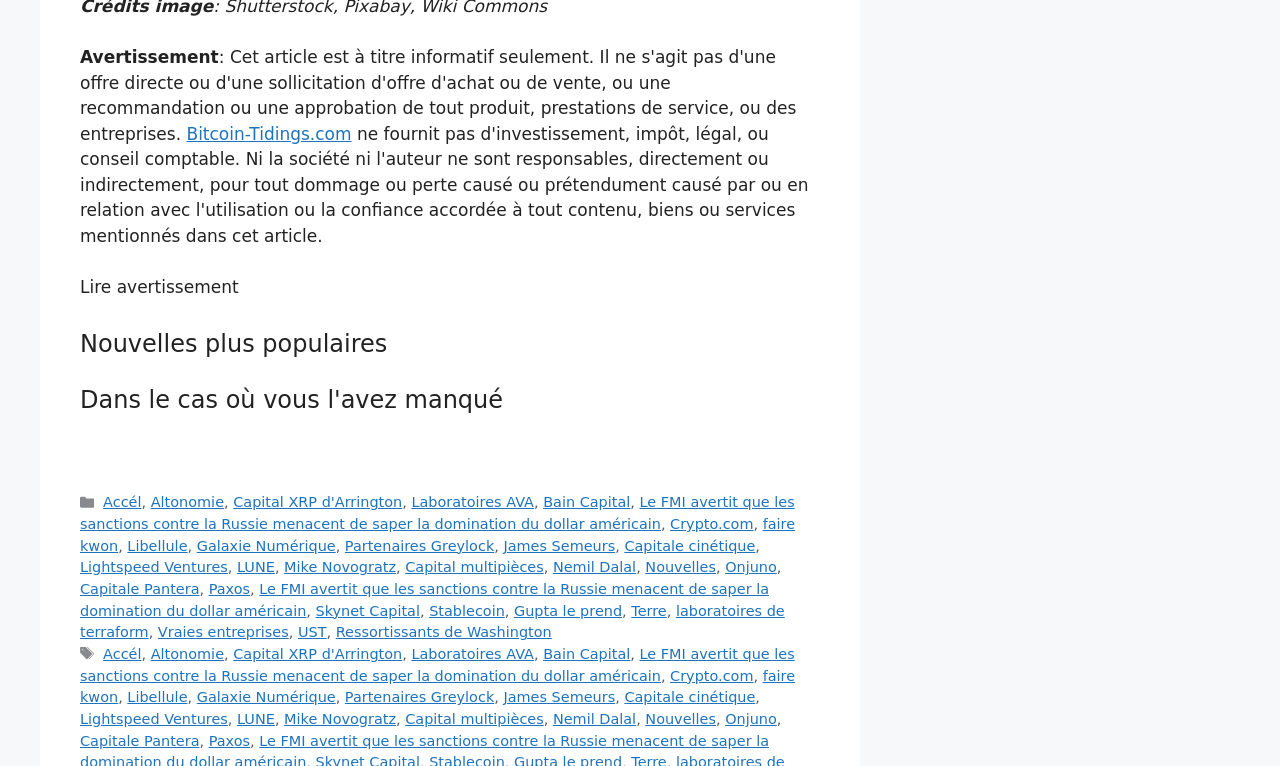Given the element description "Bain Capital" in the screenshot, predict the bounding box coordinates of that UI element.

[0.424, 0.645, 0.492, 0.666]